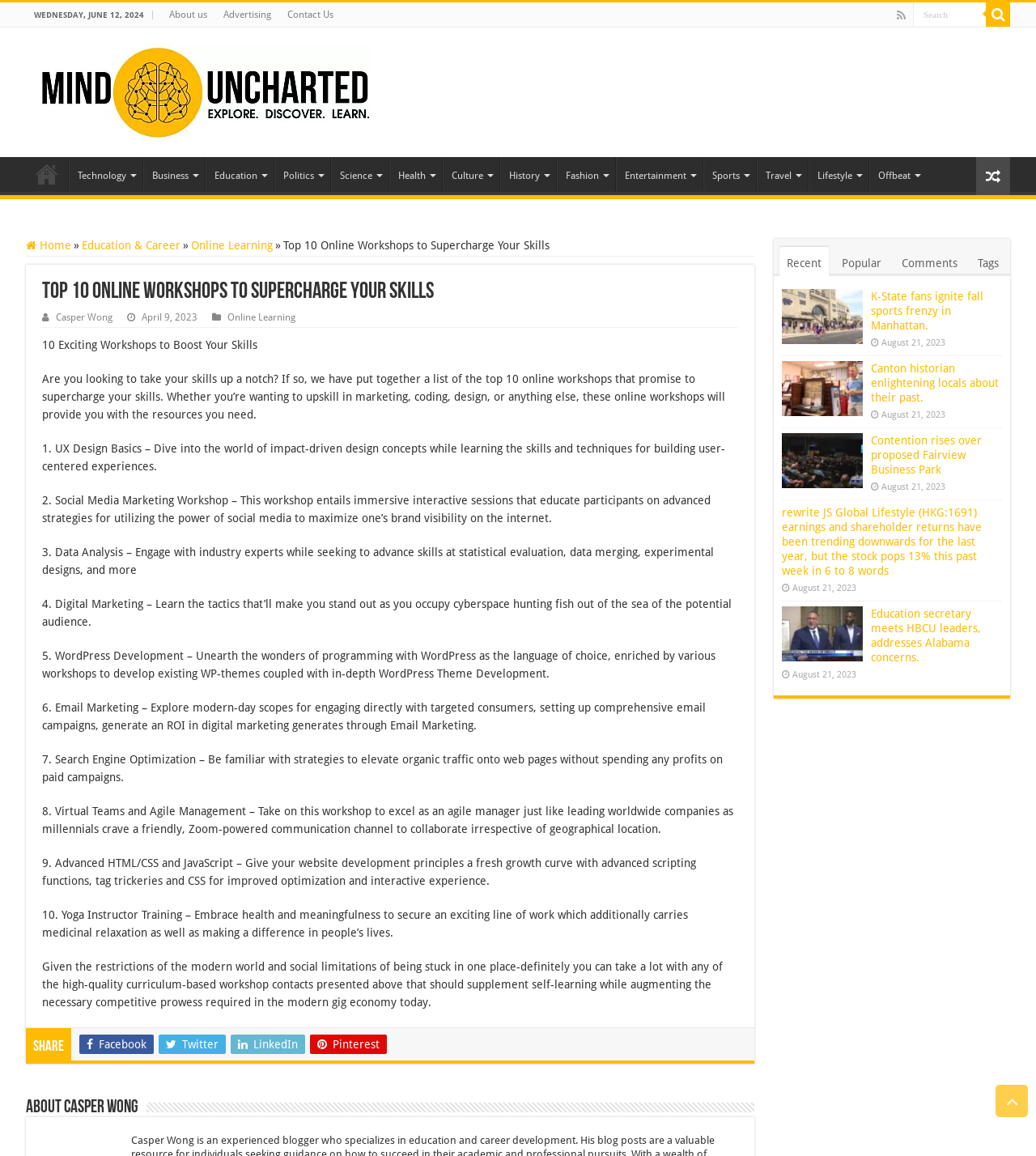Please specify the bounding box coordinates of the area that should be clicked to accomplish the following instruction: "Read the article 'Top 10 Online Workshops to Supercharge Your Skills'". The coordinates should consist of four float numbers between 0 and 1, i.e., [left, top, right, bottom].

[0.025, 0.229, 0.728, 0.92]